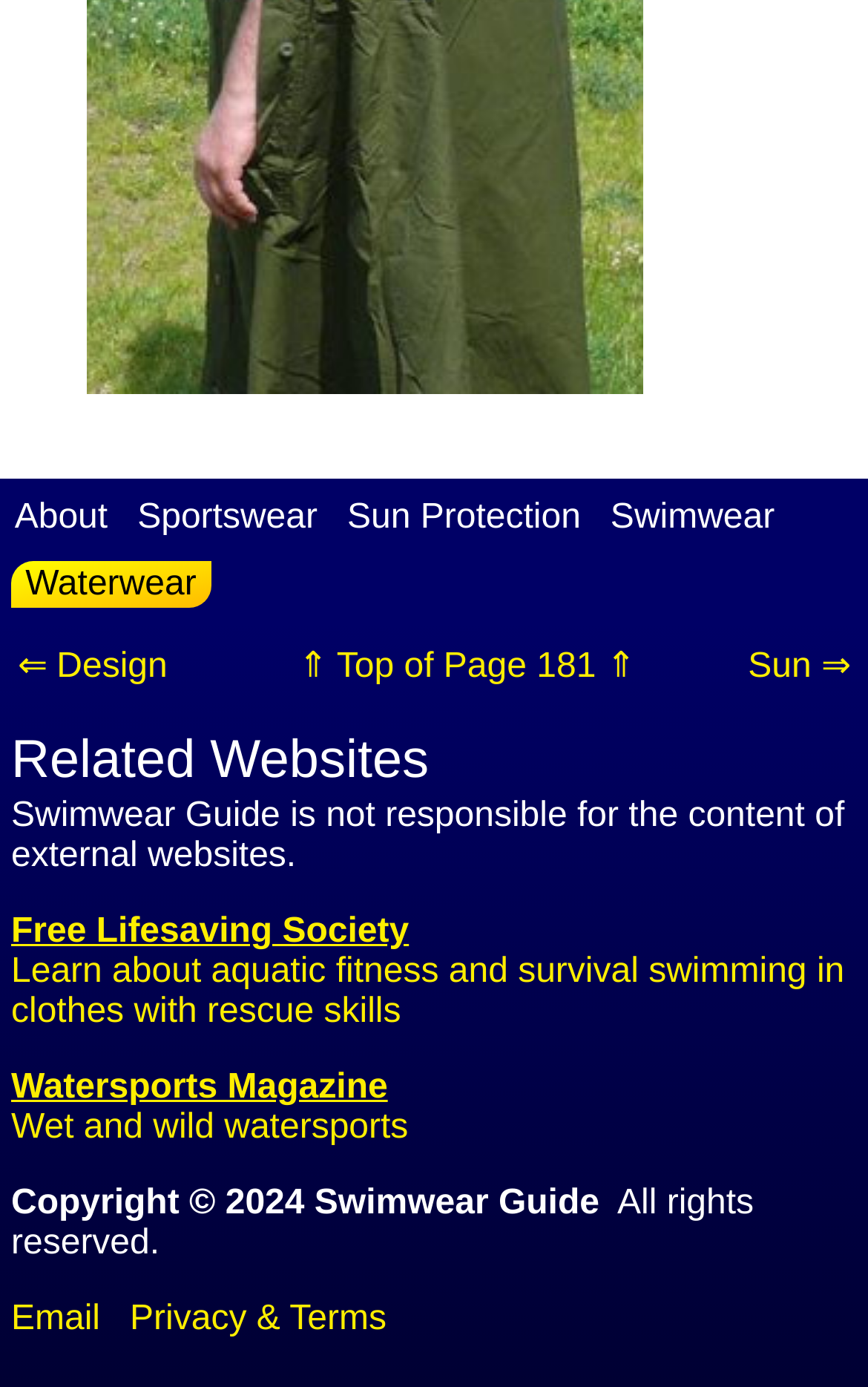Give the bounding box coordinates for this UI element: "About". The coordinates should be four float numbers between 0 and 1, arranged as [left, top, right, bottom].

[0.008, 0.36, 0.135, 0.387]